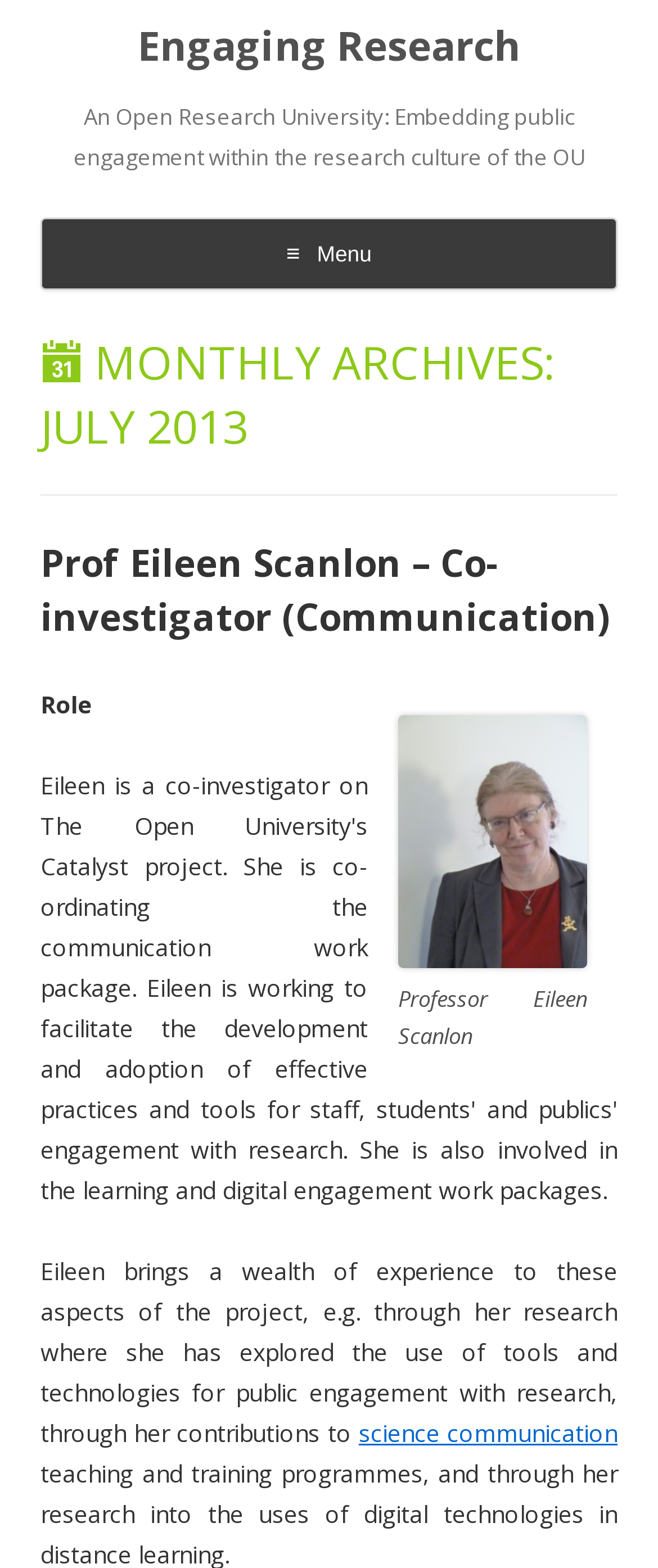What is the name of the co-investigator?
Please answer the question as detailed as possible based on the image.

I found the answer by looking at the heading 'Prof Eileen Scanlon – Co-investigator (Communication)' which is a subheading under the 'MONTHLY ARCHIVES: JULY 2013' section.